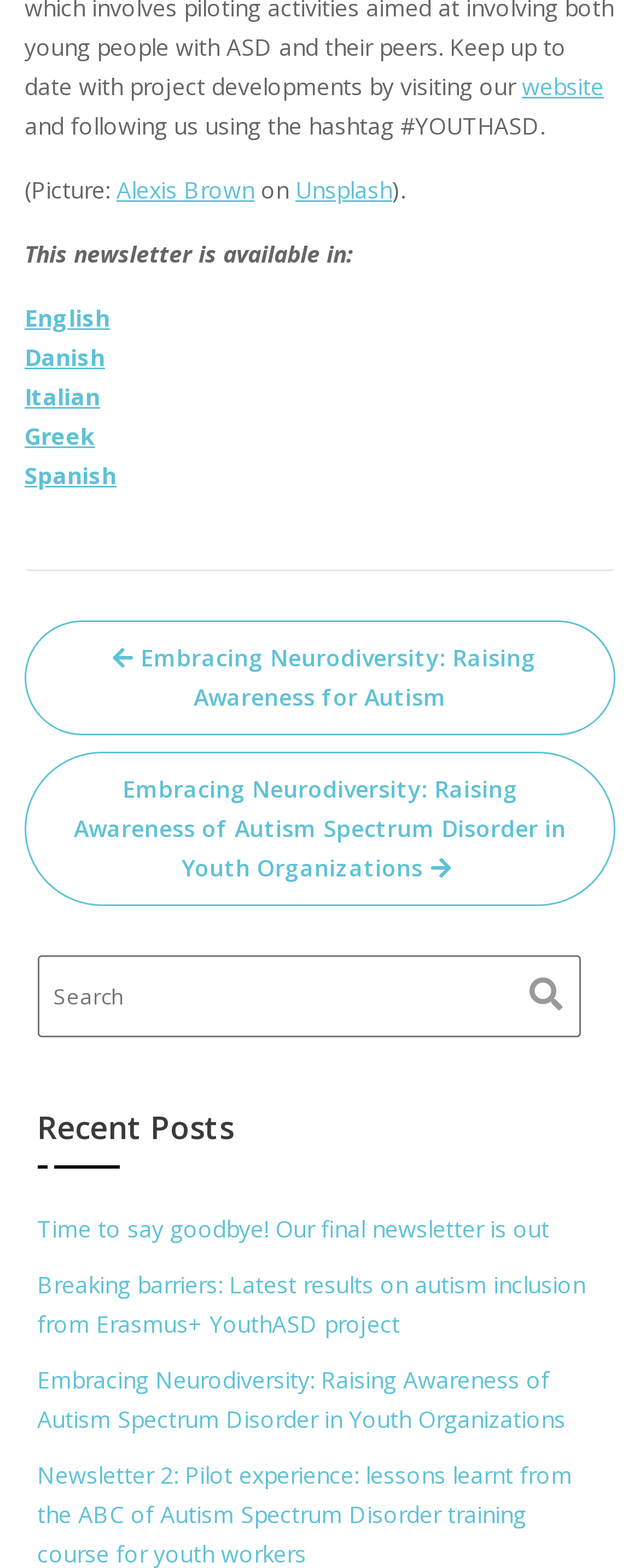Bounding box coordinates are to be given in the format (top-left x, top-left y, bottom-right x, bottom-right y). All values must be floating point numbers between 0 and 1. Provide the bounding box coordinate for the UI element described as: website

[0.815, 0.045, 0.944, 0.065]